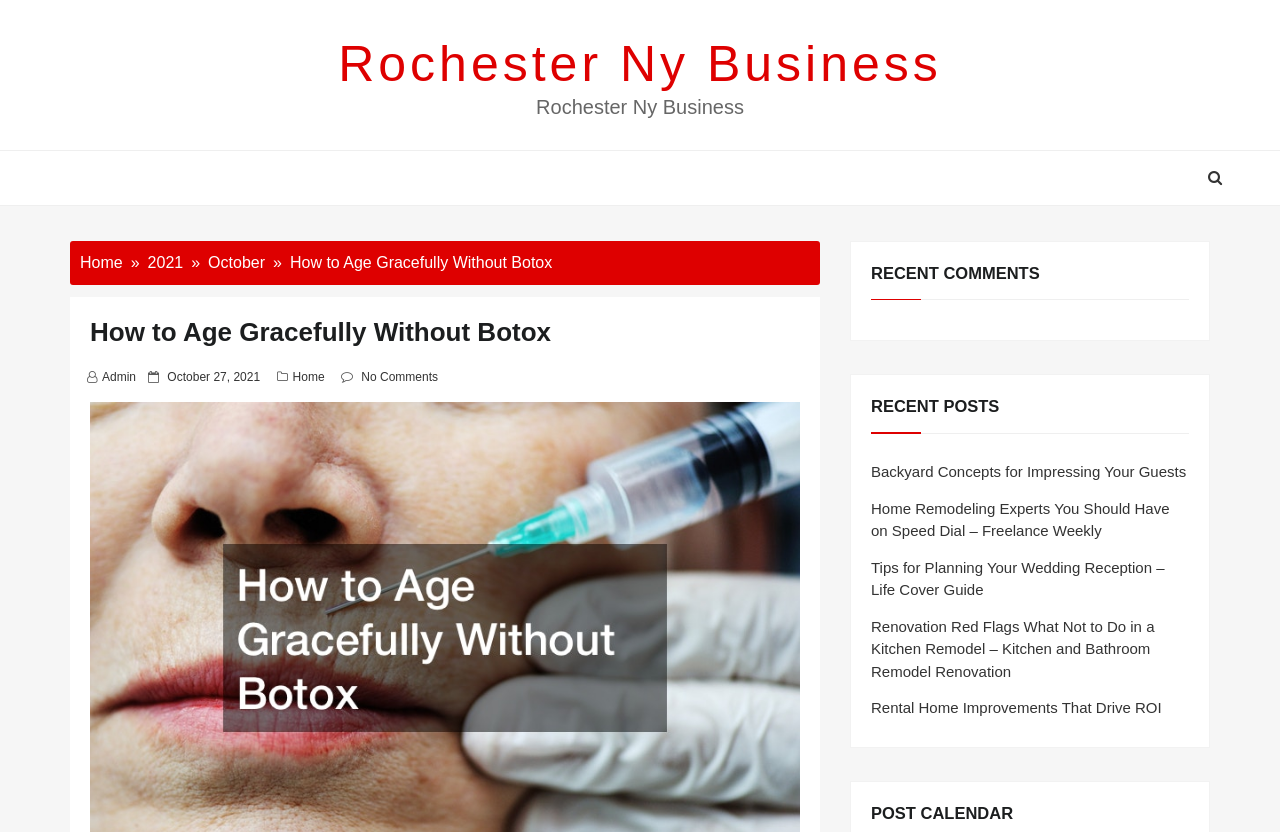Specify the bounding box coordinates for the region that must be clicked to perform the given instruction: "read article about backyard concepts".

[0.68, 0.557, 0.927, 0.577]